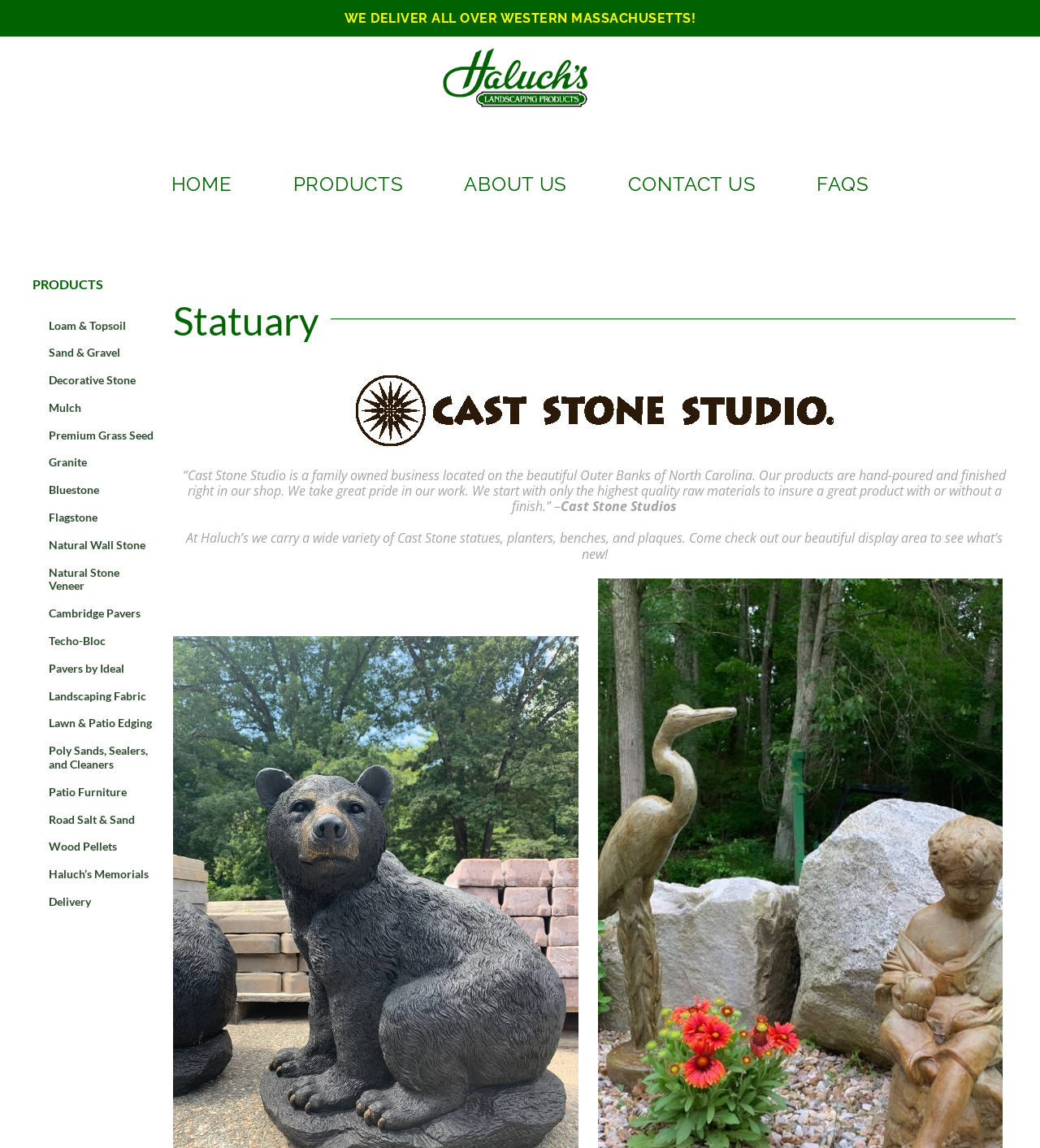Locate the bounding box coordinates of the element that should be clicked to fulfill the instruction: "Click on the 'Mulch' link".

[0.031, 0.344, 0.158, 0.368]